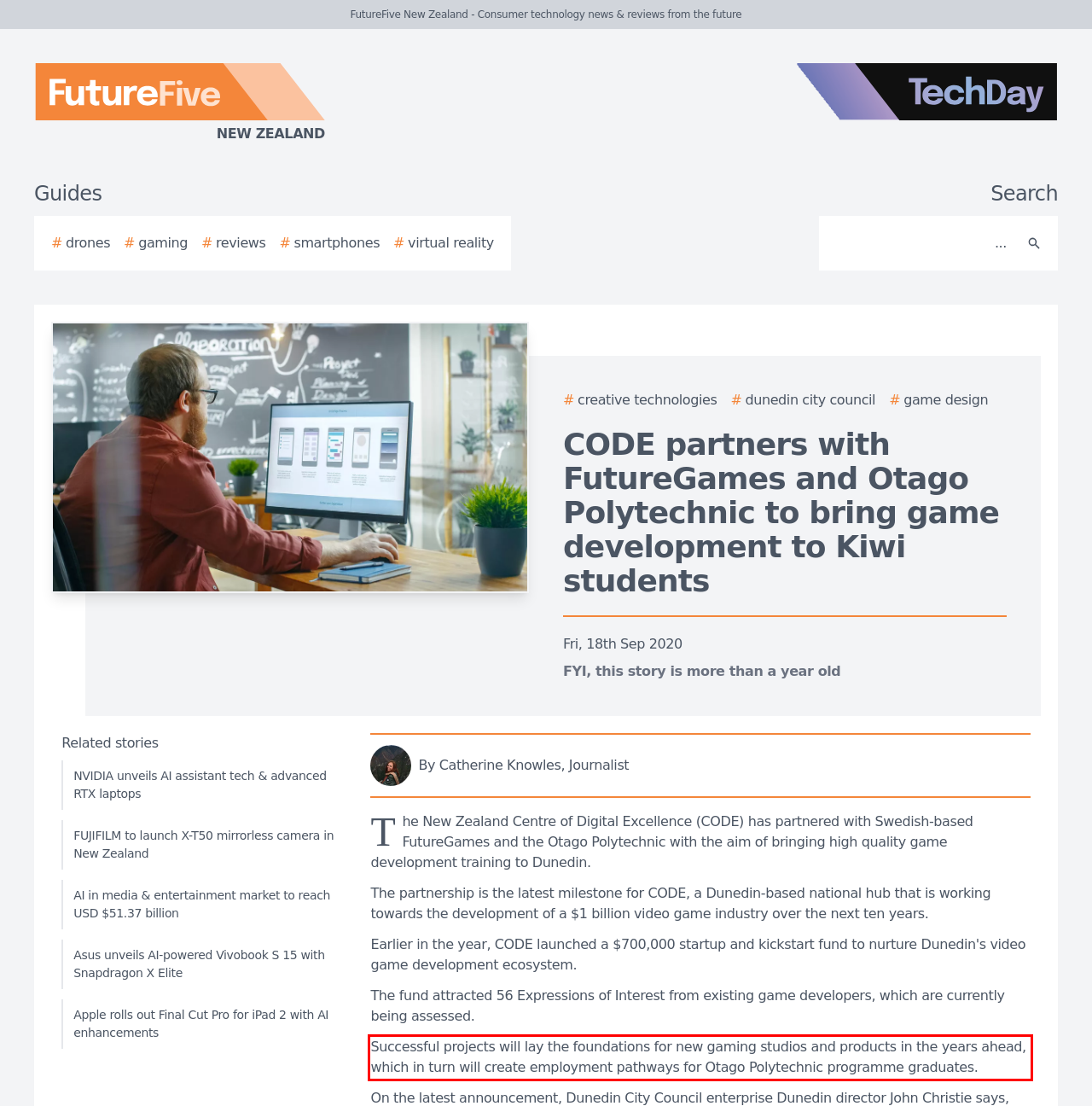Extract and provide the text found inside the red rectangle in the screenshot of the webpage.

Successful projects will lay the foundations for new gaming studios and products in the years ahead, which in turn will create employment pathways for Otago Polytechnic programme graduates.